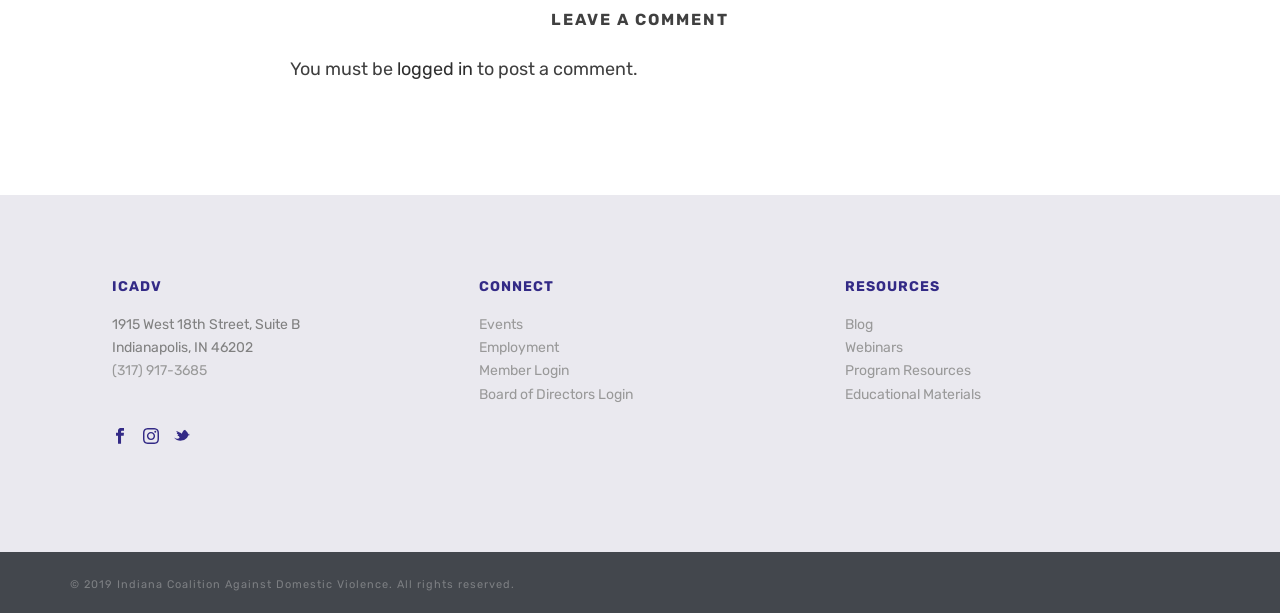What social media platforms can I follow the organization on?
Refer to the screenshot and respond with a concise word or phrase.

Facebook, Instagram, Twitter